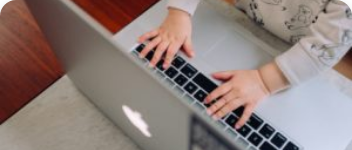What is the tone of the tabletop?
Identify the answer in the screenshot and reply with a single word or phrase.

Light-colored